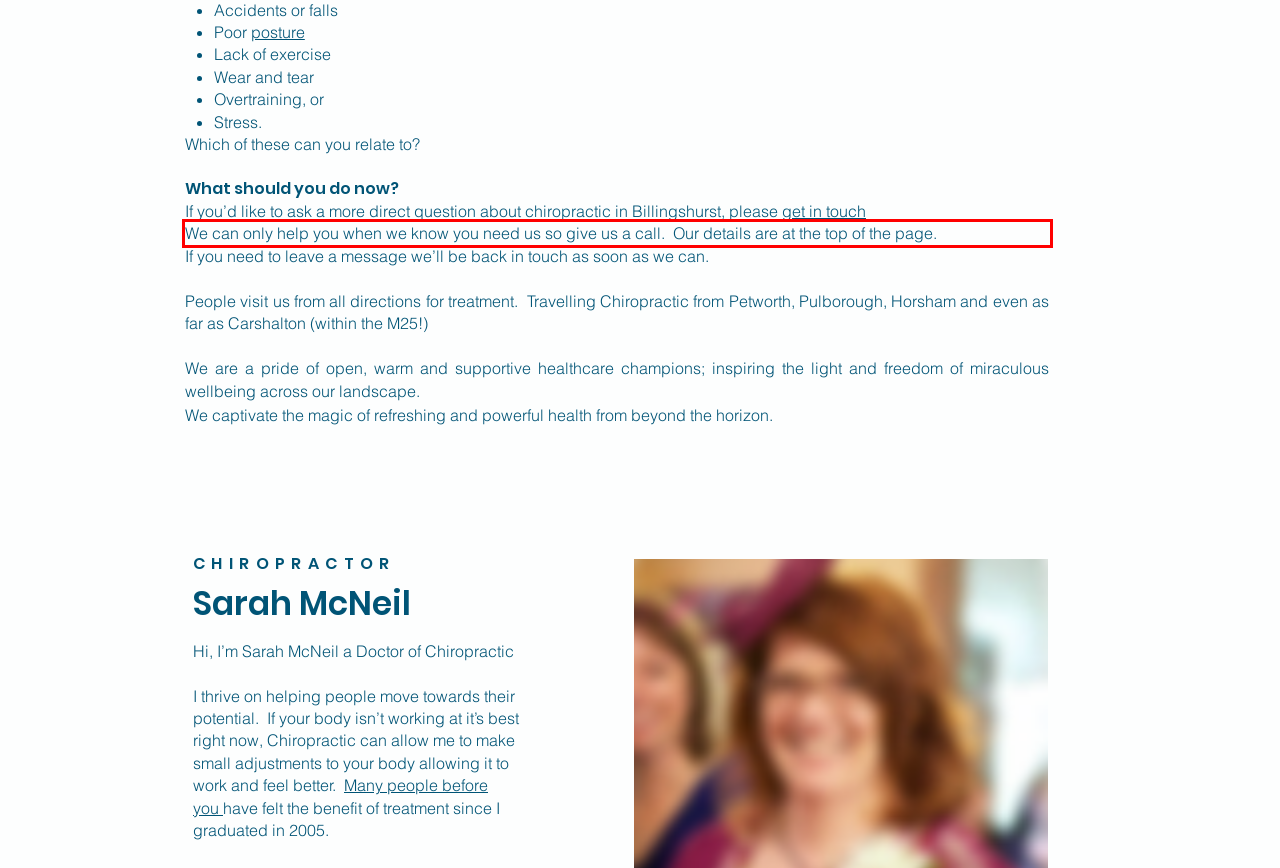You are provided with a screenshot of a webpage featuring a red rectangle bounding box. Extract the text content within this red bounding box using OCR.

We can only help you when we know you need us so give us a call. Our details are at the top of the page.